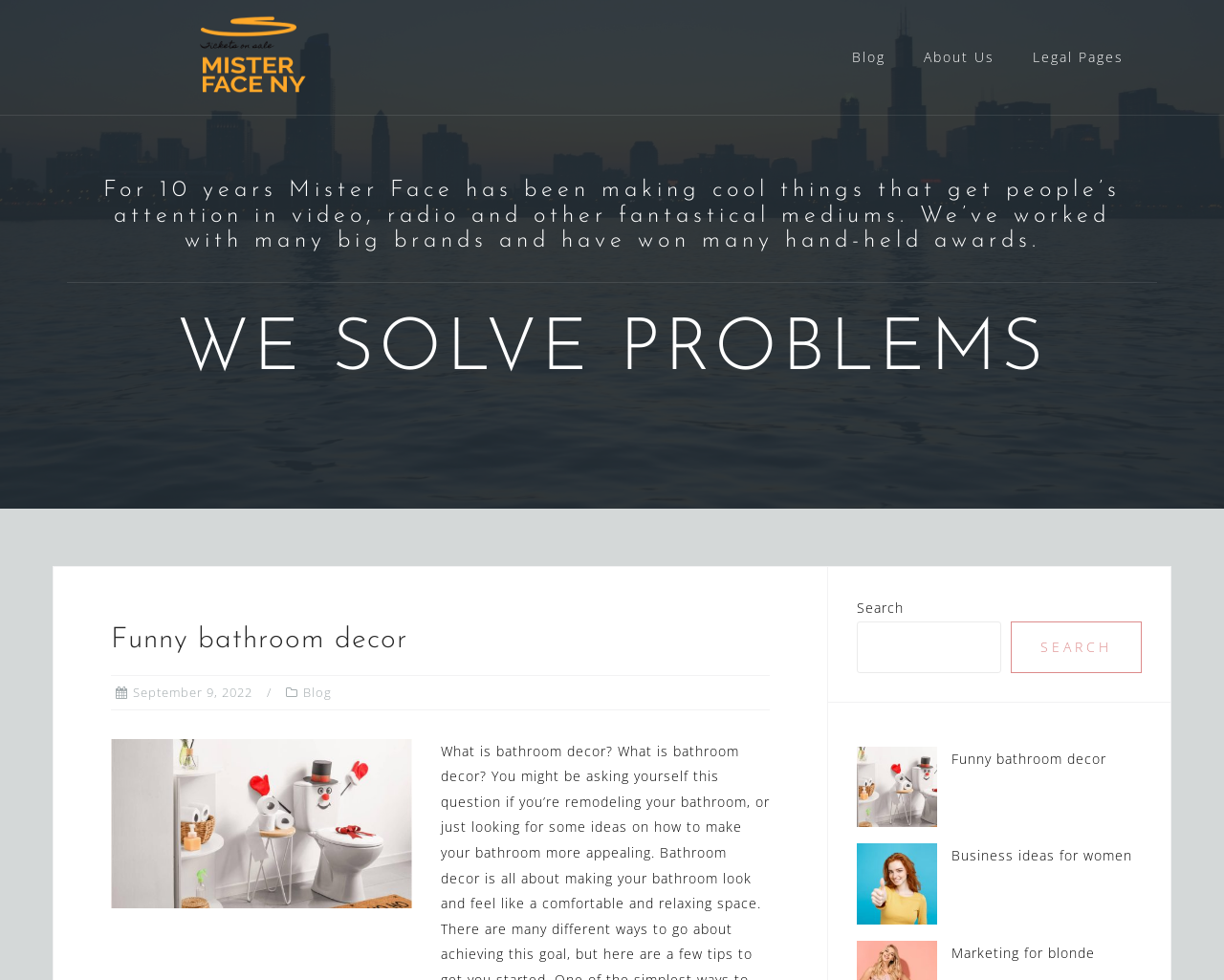What is the purpose of the search bar?
Give a detailed explanation using the information visible in the image.

The purpose of the search bar is inferred from the StaticText 'Search' and the searchbox 'Search', which suggests that the user can input keywords to search for content on the website.